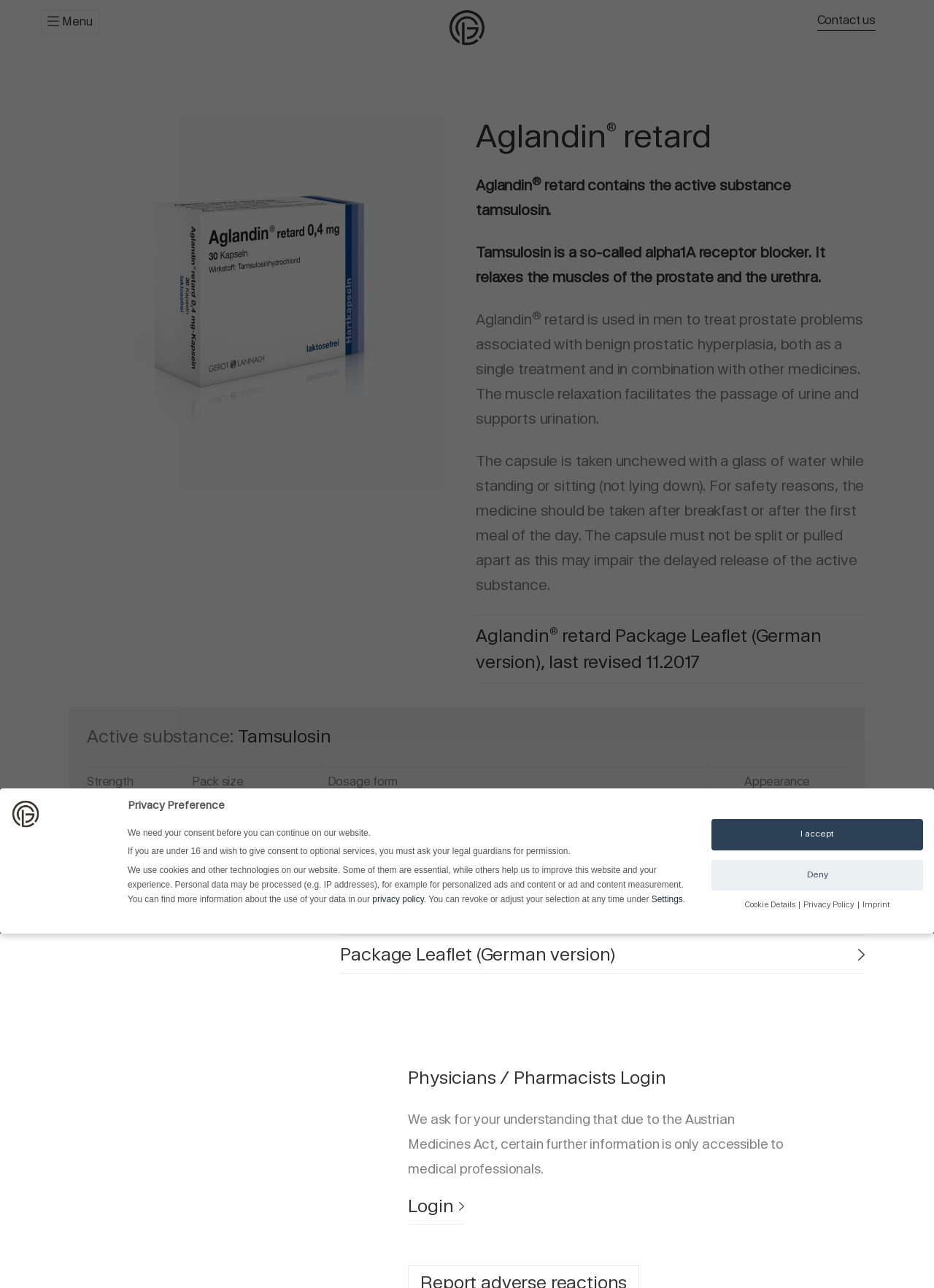What is the active substance of Aglandin retard?
Examine the image and provide an in-depth answer to the question.

The active substance of Aglandin retard can be found in the heading 'Active substance: Tamsulosin' and also in the text 'Tamsulosin is a so-called alpha1A receptor blocker.'